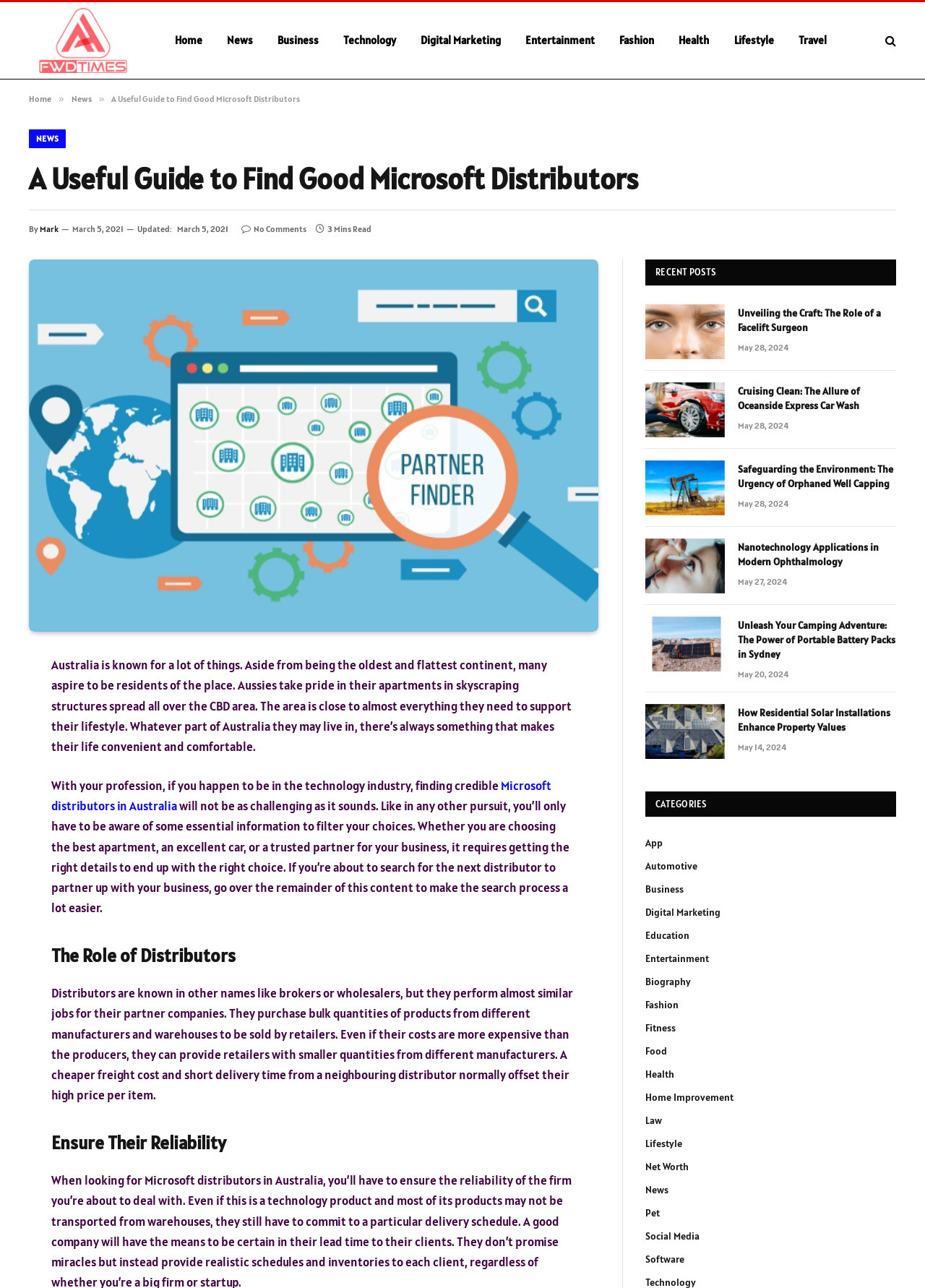Construct a thorough caption encompassing all aspects of the webpage.

This webpage is a blog article titled "A Useful Guide to Find Good Microsoft Distributors" on the Fwdtimes website. At the top, there is a navigation menu with links to "Home", "News", "Business", "Technology", "Digital Marketing", "Entertainment", "Fashion", "Health", "Lifestyle", and "Travel". 

Below the navigation menu, there is a section with the article title, author "Mark", and the date "March 5, 2021". The article has a brief summary and a "3 Mins Read" indicator. 

The main content of the article is divided into sections, including "The Role of Distributors" and "Ensure Their Reliability". The article discusses the importance of finding credible Microsoft distributors in Australia and provides guidance on how to do so.

On the right side of the page, there is a section titled "RECENT POSTS" with four article links, each with a title, date, and a brief summary. The articles are about various topics, including facelift surgery, car wash, orphaned well capping, and nanotechnology applications in ophthalmology.

At the bottom of the page, there is a section titled "CATEGORIES" with links to different categories, including "App", "Automotive", and "Business".